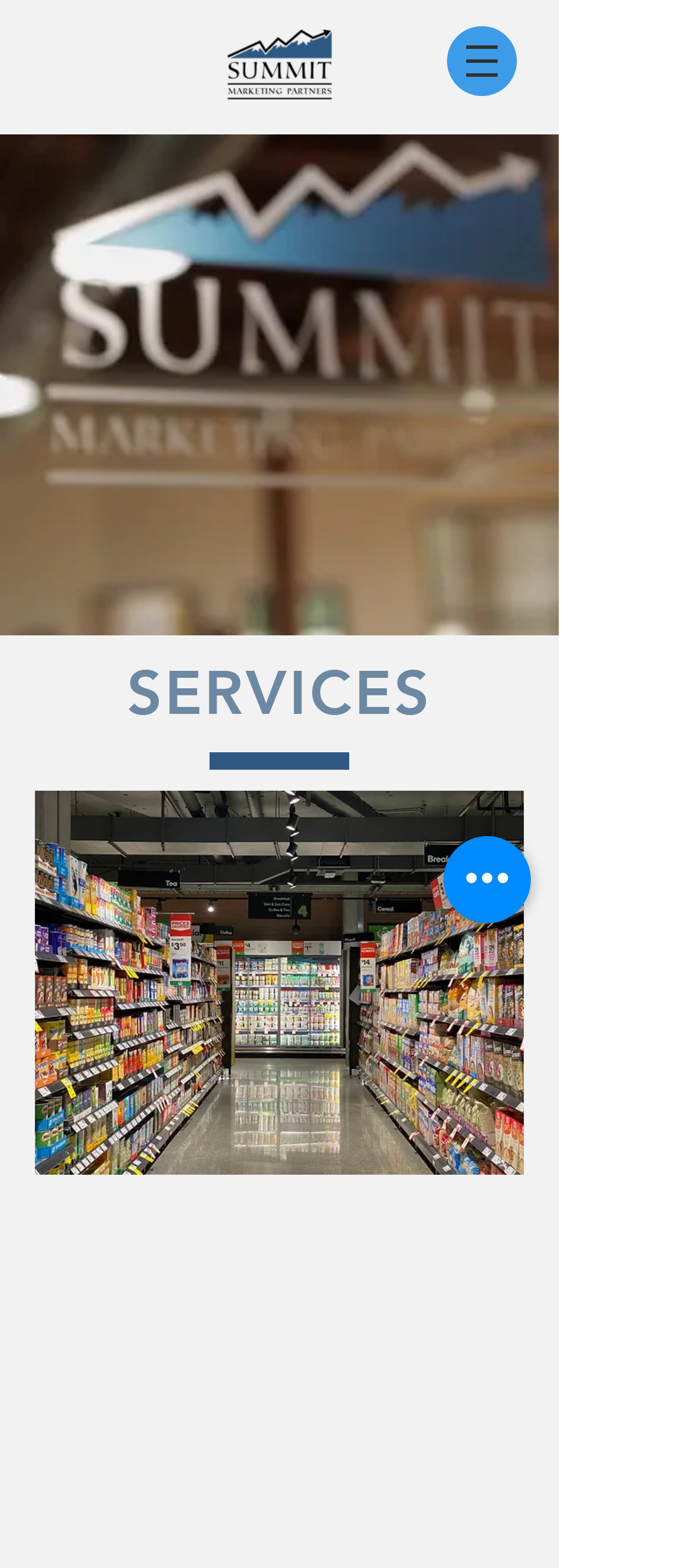Give a full account of the webpage's elements and their arrangement.

The webpage is about Summit Marketing Partners, a food and grocery brokerage company in the Midwest region. At the top left corner, there is a logo of Summit Marketing Partners, which is also a clickable link. 

To the right of the logo, there is a navigation menu labeled "Site" with a dropdown button. The navigation menu is positioned near the top of the page.

Below the navigation menu, there is a prominent section labeled "SERVICES" that spans almost the entire width of the page. This section has a heading with the same label and an image that occupies most of the section. The image is likely related to the company's services, such as food distribution and sales representation.

Under the "SERVICES" section, there is a heading that reads "Customized Growth Strategy", which suggests that the company offers tailored solutions for its clients.

At the top right corner, there is a button labeled "Quick actions", which may provide shortcuts to frequently used features or actions on the website.

Overall, the webpage appears to be a company profile or homepage that highlights Summit Marketing Partners' services and expertise in the food and grocery industry.